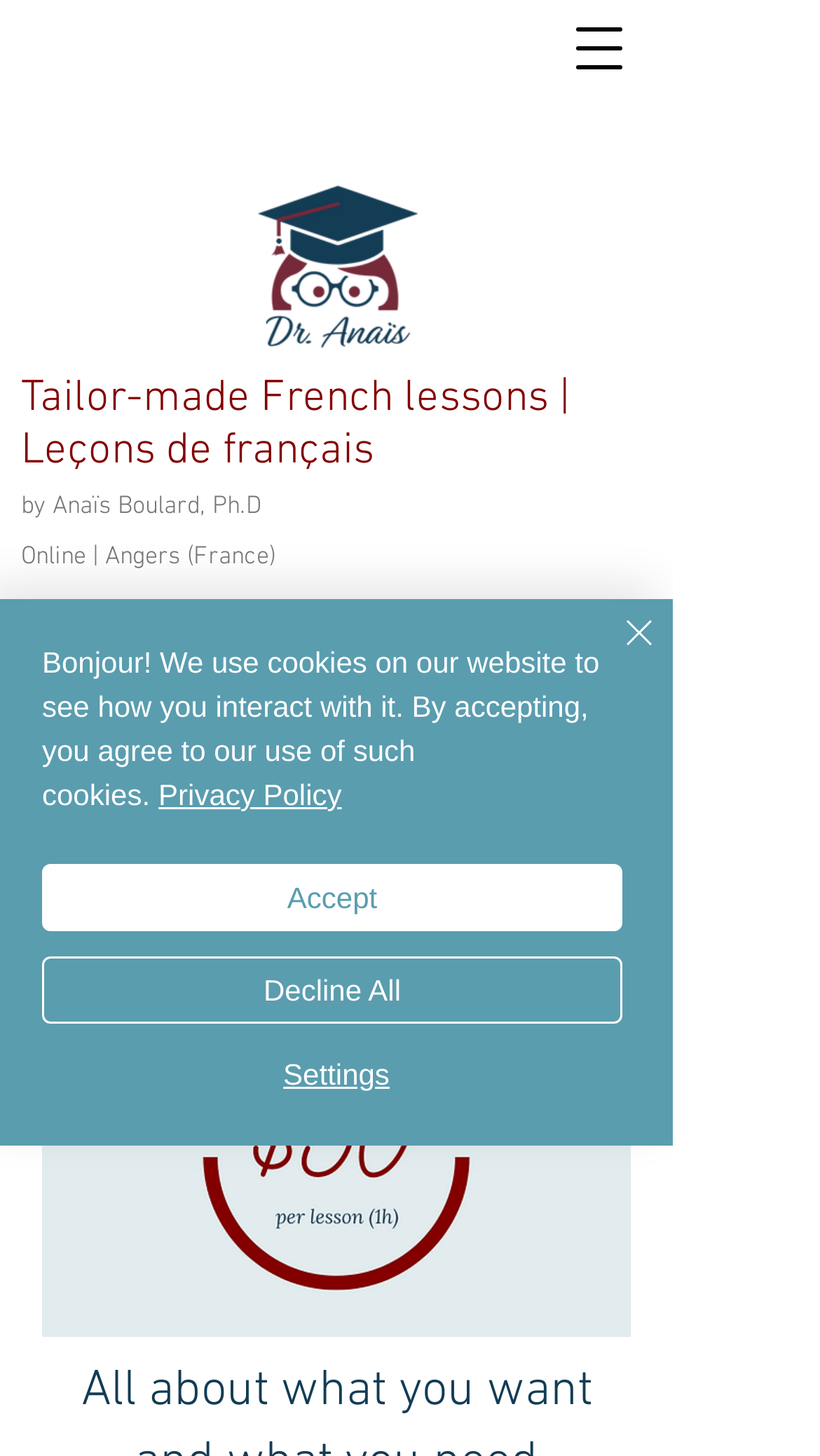Determine the bounding box coordinates of the region to click in order to accomplish the following instruction: "Click the Facebook icon". Provide the coordinates as four float numbers between 0 and 1, specifically [left, top, right, bottom].

[0.292, 0.426, 0.356, 0.462]